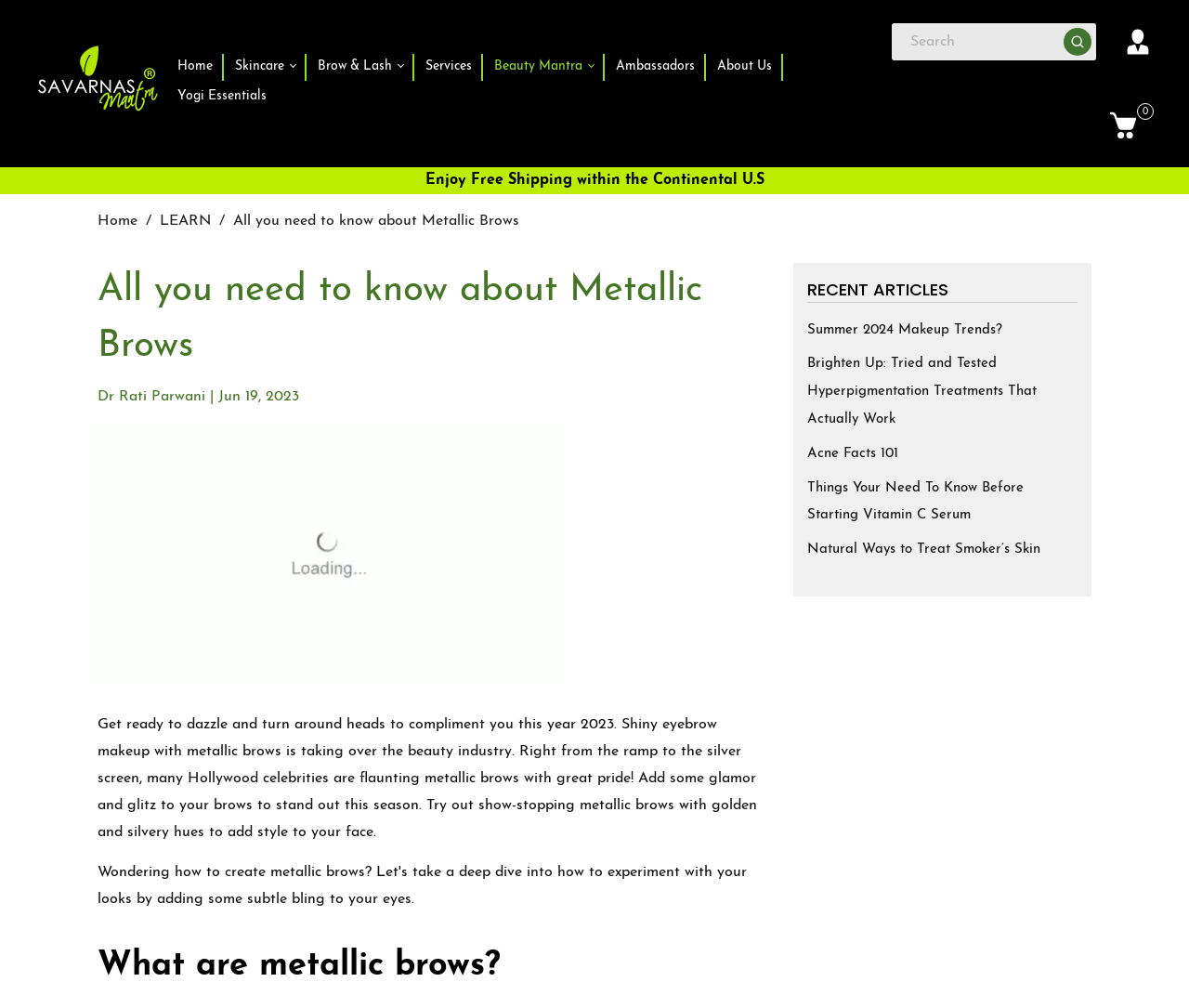Identify the coordinates of the bounding box for the element that must be clicked to accomplish the instruction: "Read the article about 'Summer 2024 Makeup Trends?'".

[0.679, 0.32, 0.843, 0.334]